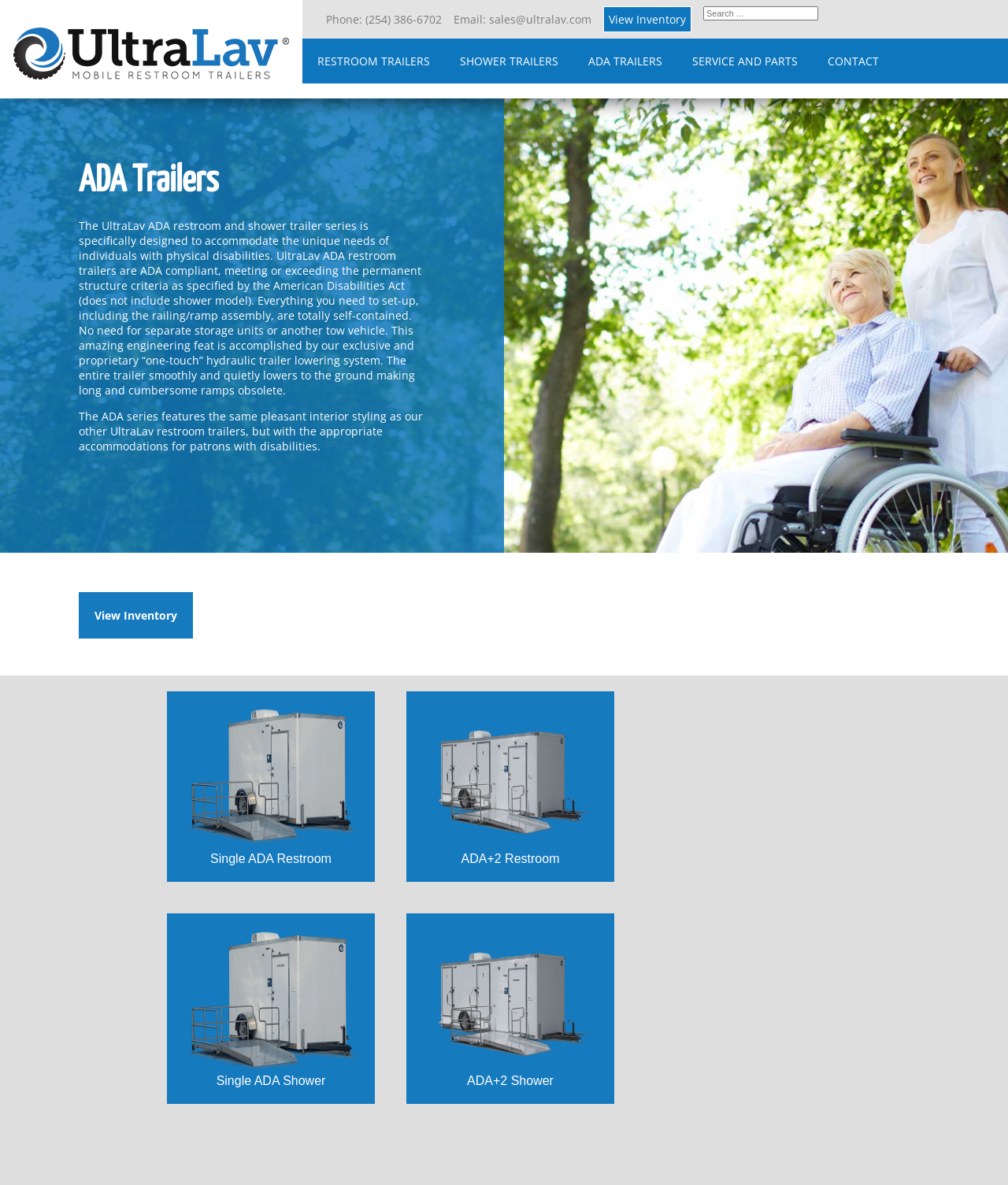Please locate the clickable area by providing the bounding box coordinates to follow this instruction: "Click the 'SHOWER TRAILERS' link".

[0.441, 0.033, 0.569, 0.07]